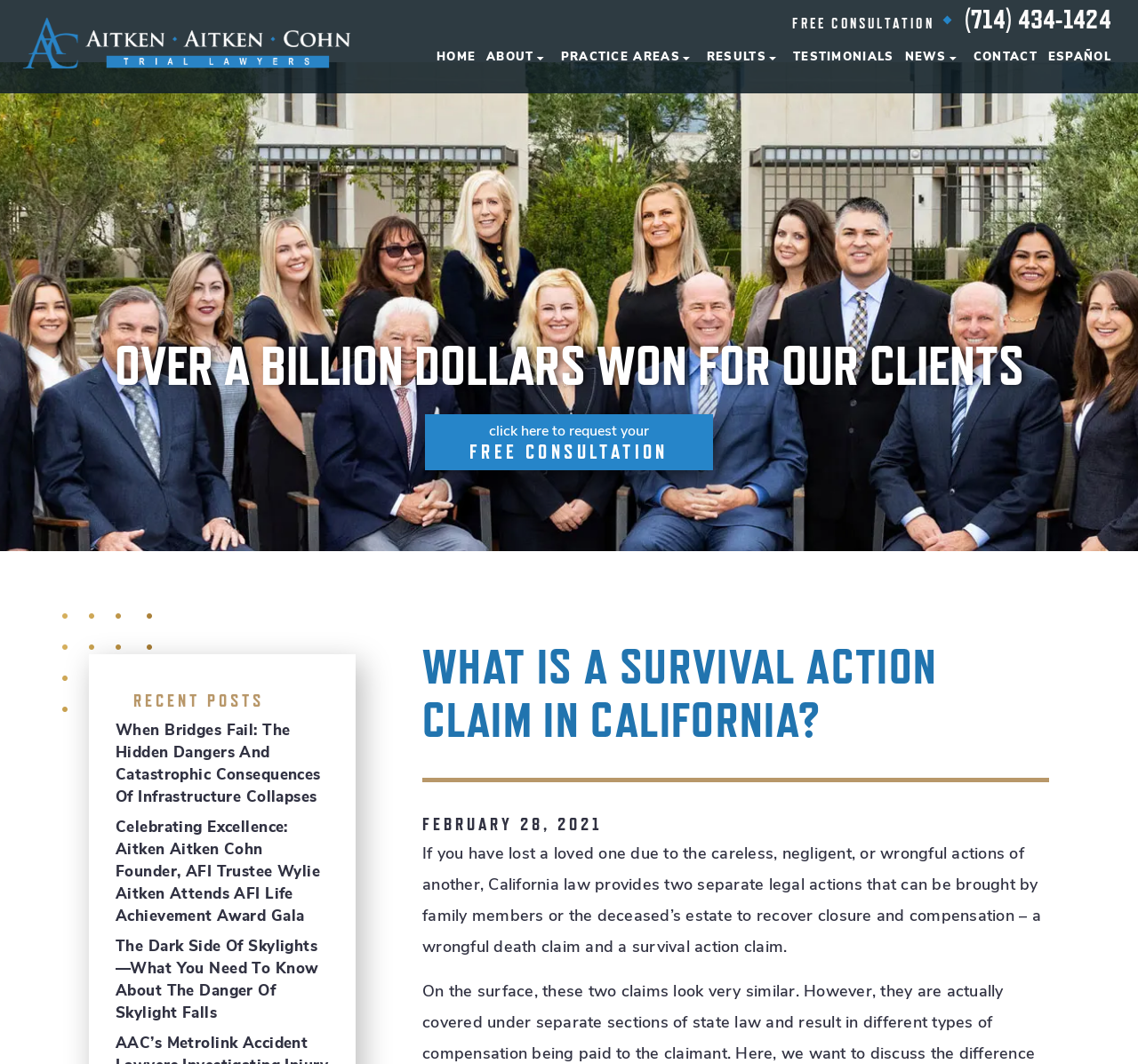Using the format (top-left x, top-left y, bottom-right x, bottom-right y), provide the bounding box coordinates for the described UI element. All values should be floating point numbers between 0 and 1: Tustin Blimp Hangar Fire

[0.493, 0.4, 0.727, 0.441]